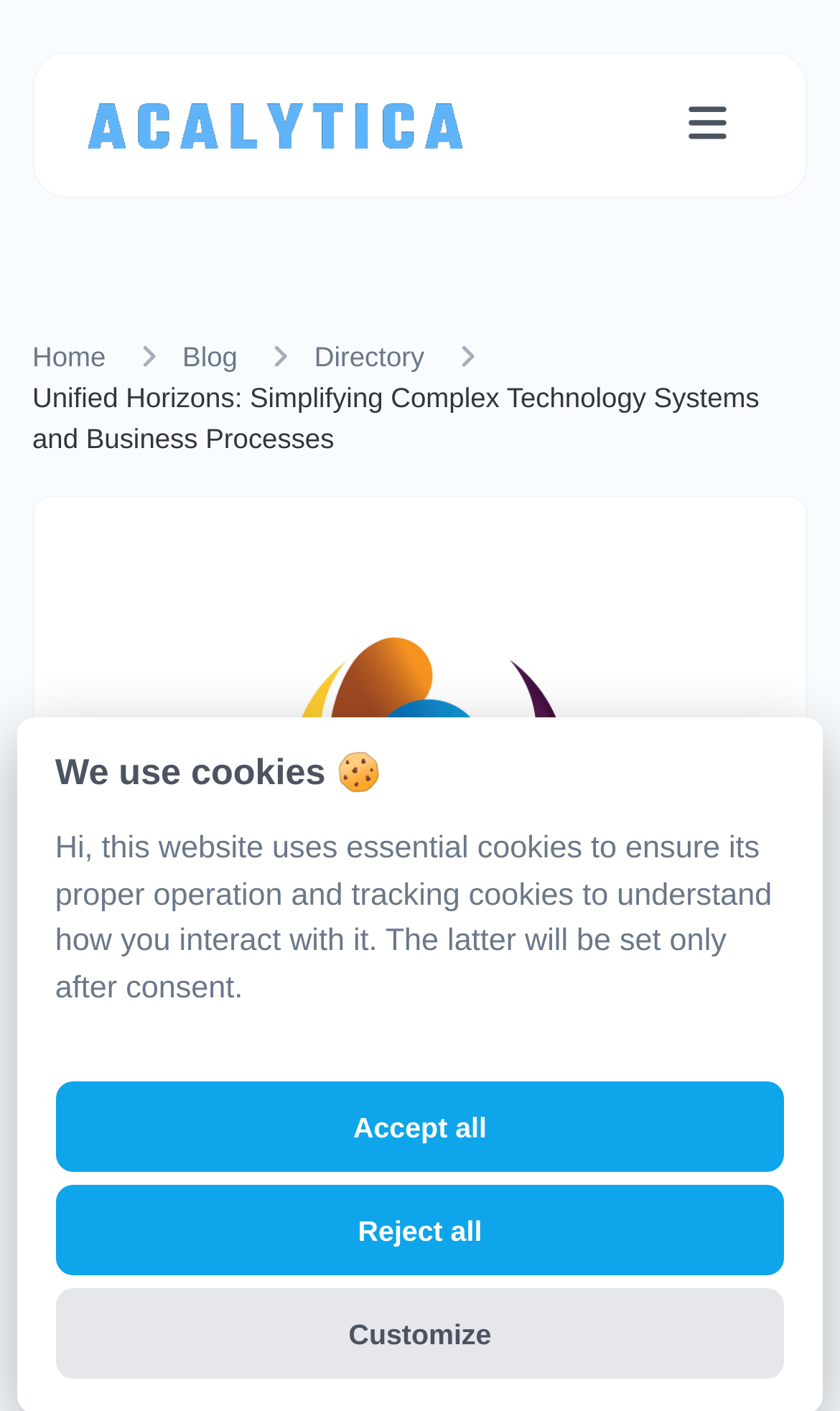Detail the webpage's structure and highlights in your description.

The webpage is about Amplifying a brand's voice online and creating a link to share products, achievements, and aspirations. At the top left corner, there is a website logo, which is an image. Next to it, on the top right corner, there is a toggle navigation button. Below the logo, there is a navigation breadcrumb with four links: Home, Blog, Directory, and a static text displaying the website's title.

Below the navigation breadcrumb, there is a large image that takes up most of the page's width. Above the image, there is a heading that says "We use cookies 🍪". Below the heading, there is a paragraph of text explaining the use of cookies on the website. Underneath the text, there are three buttons: "Accept all", "Reject all", and "Customize", which are related to cookie settings.

Overall, the webpage has a simple layout with a prominent image and a clear navigation menu at the top. The content is focused on explaining the website's purpose and cookie usage.